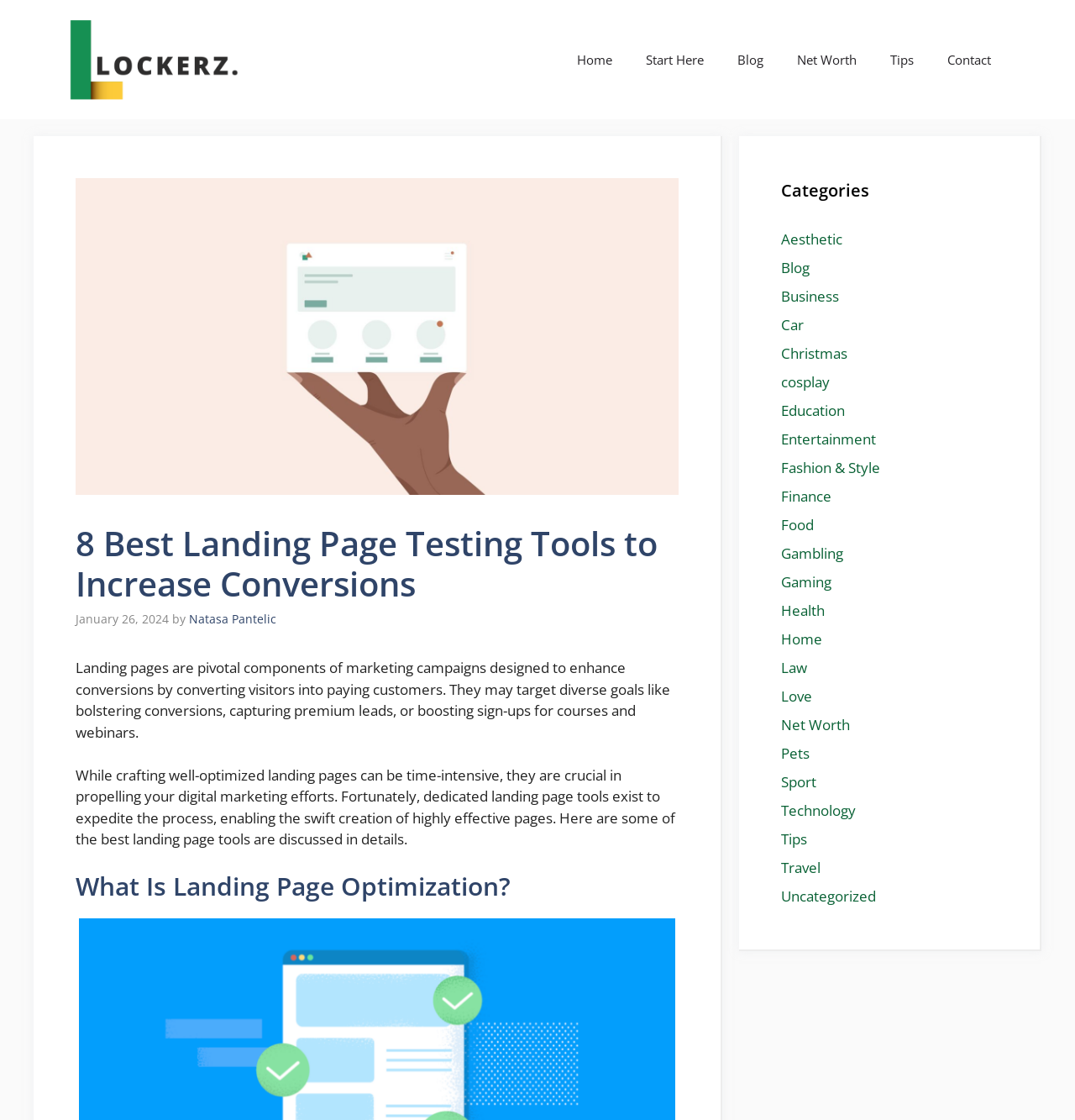Highlight the bounding box coordinates of the region I should click on to meet the following instruction: "Click on the 'Home' link".

[0.521, 0.029, 0.585, 0.078]